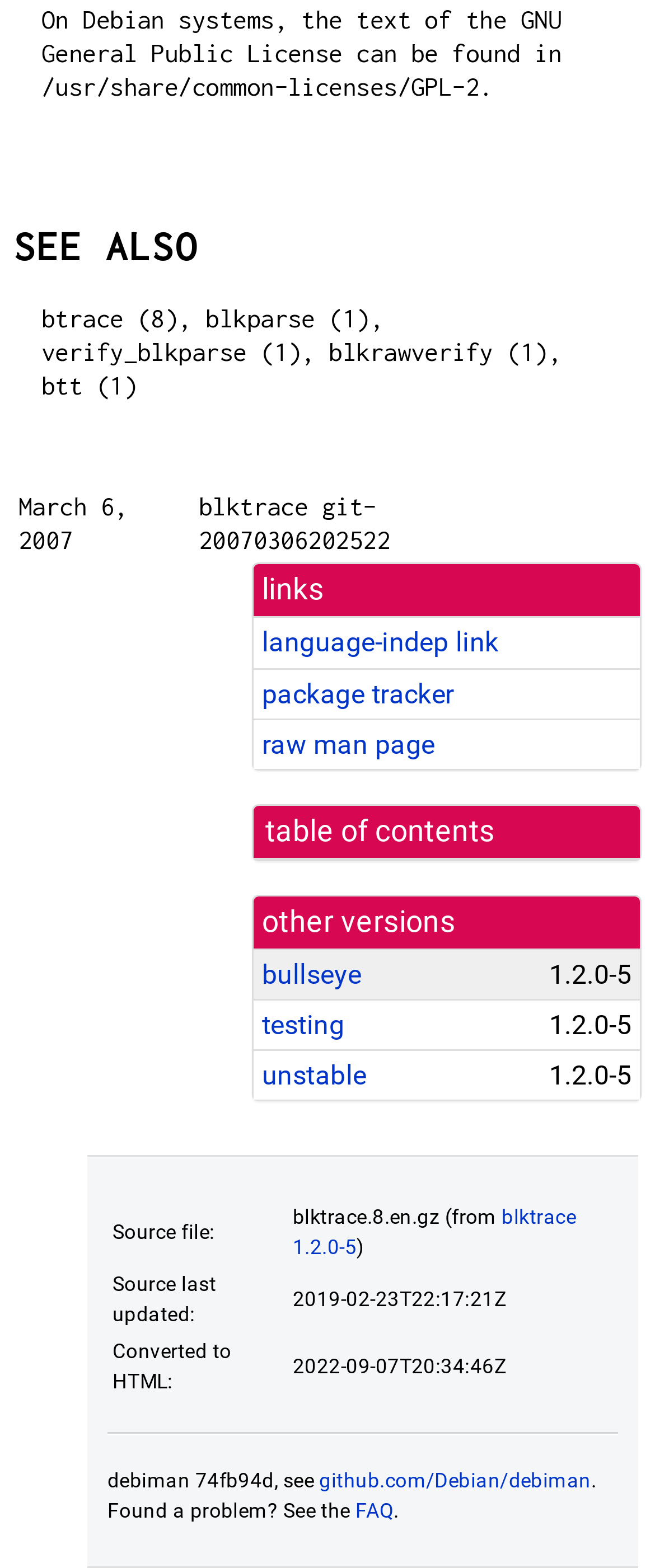Please find and report the bounding box coordinates of the element to click in order to perform the following action: "visit the 'bullseye' version". The coordinates should be expressed as four float numbers between 0 and 1, in the format [left, top, right, bottom].

[0.4, 0.611, 0.552, 0.632]